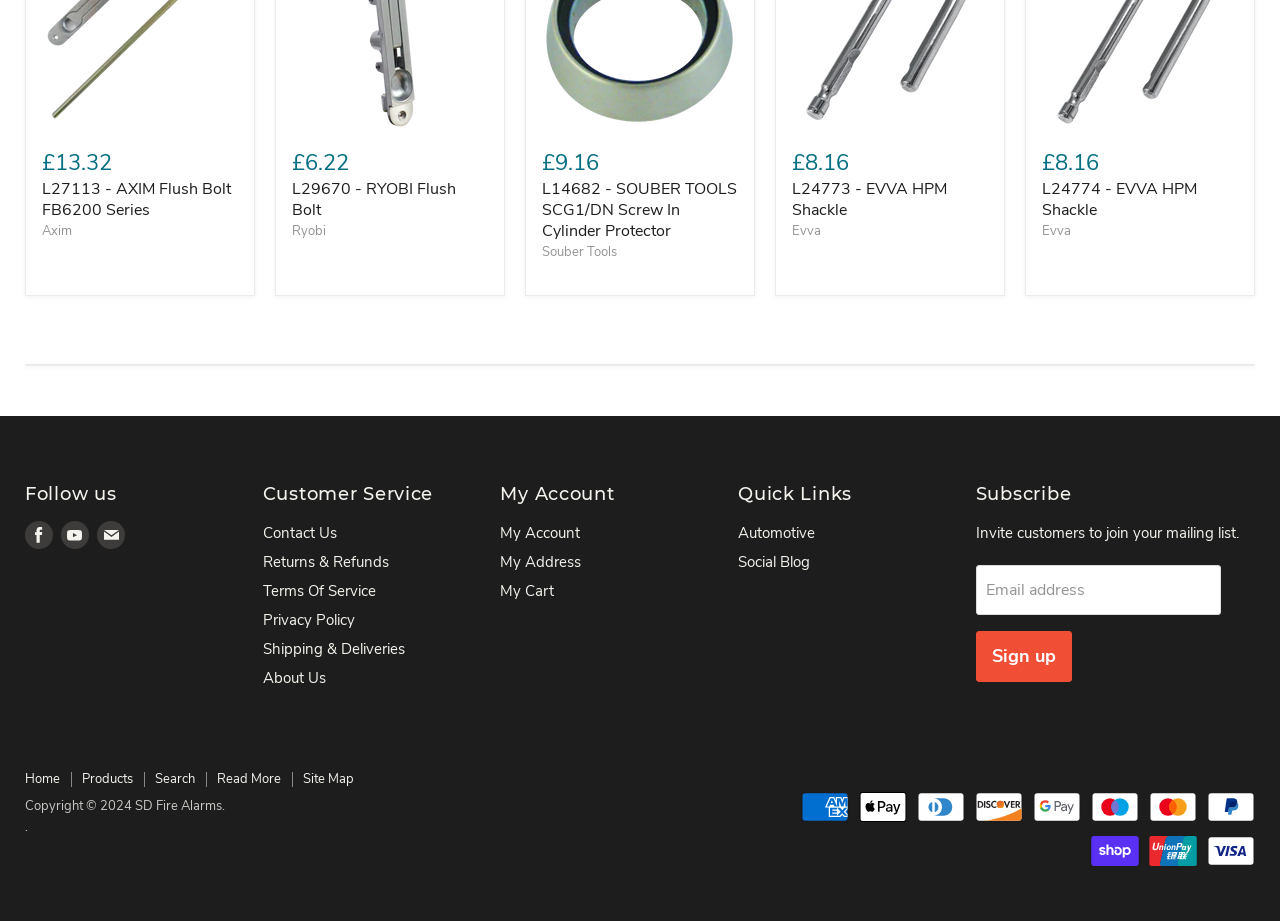Locate the bounding box coordinates of the area you need to click to fulfill this instruction: 'Contact us'. The coordinates must be in the form of four float numbers ranging from 0 to 1: [left, top, right, bottom].

[0.205, 0.568, 0.263, 0.589]